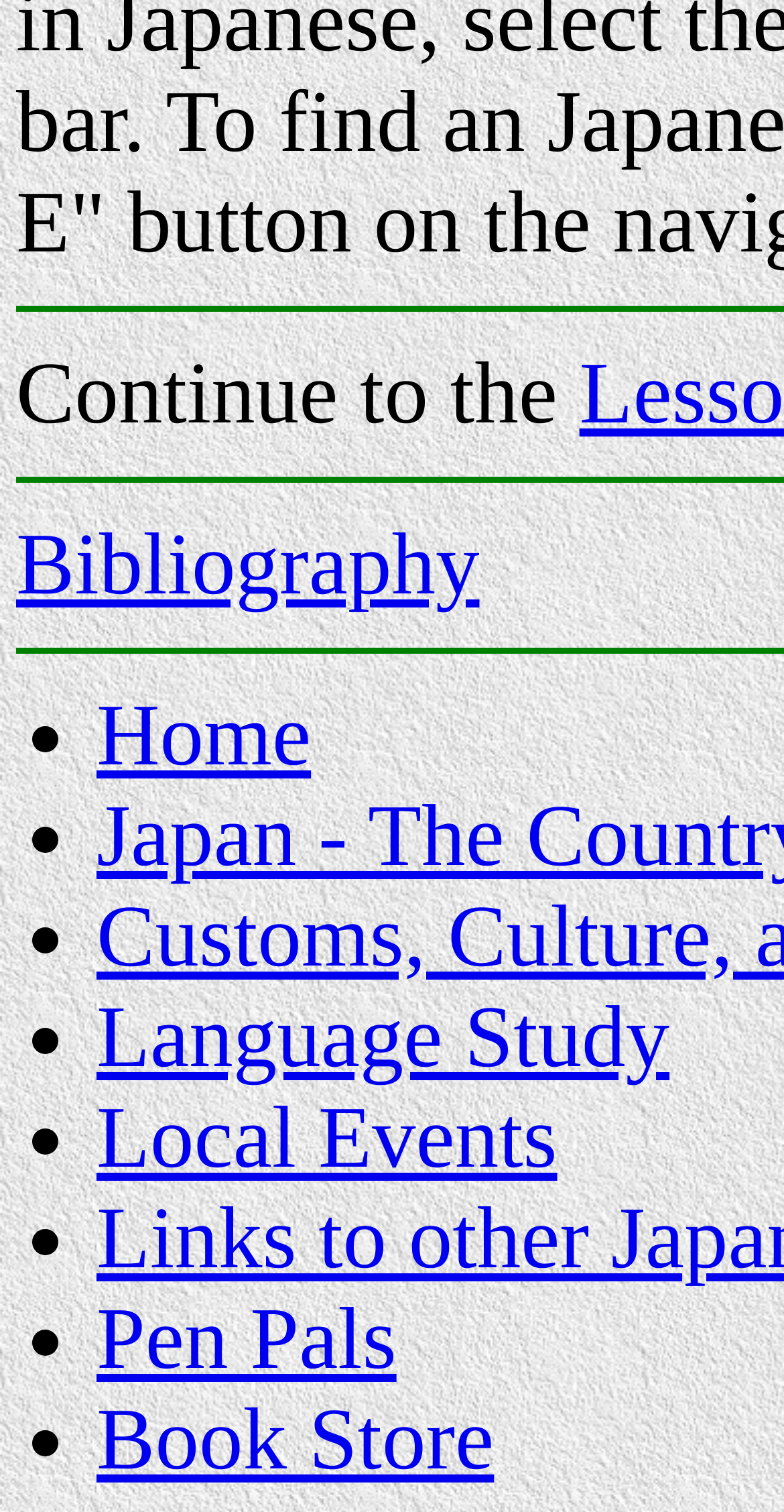Respond to the question below with a single word or phrase:
What is the second link on the webpage?

Home